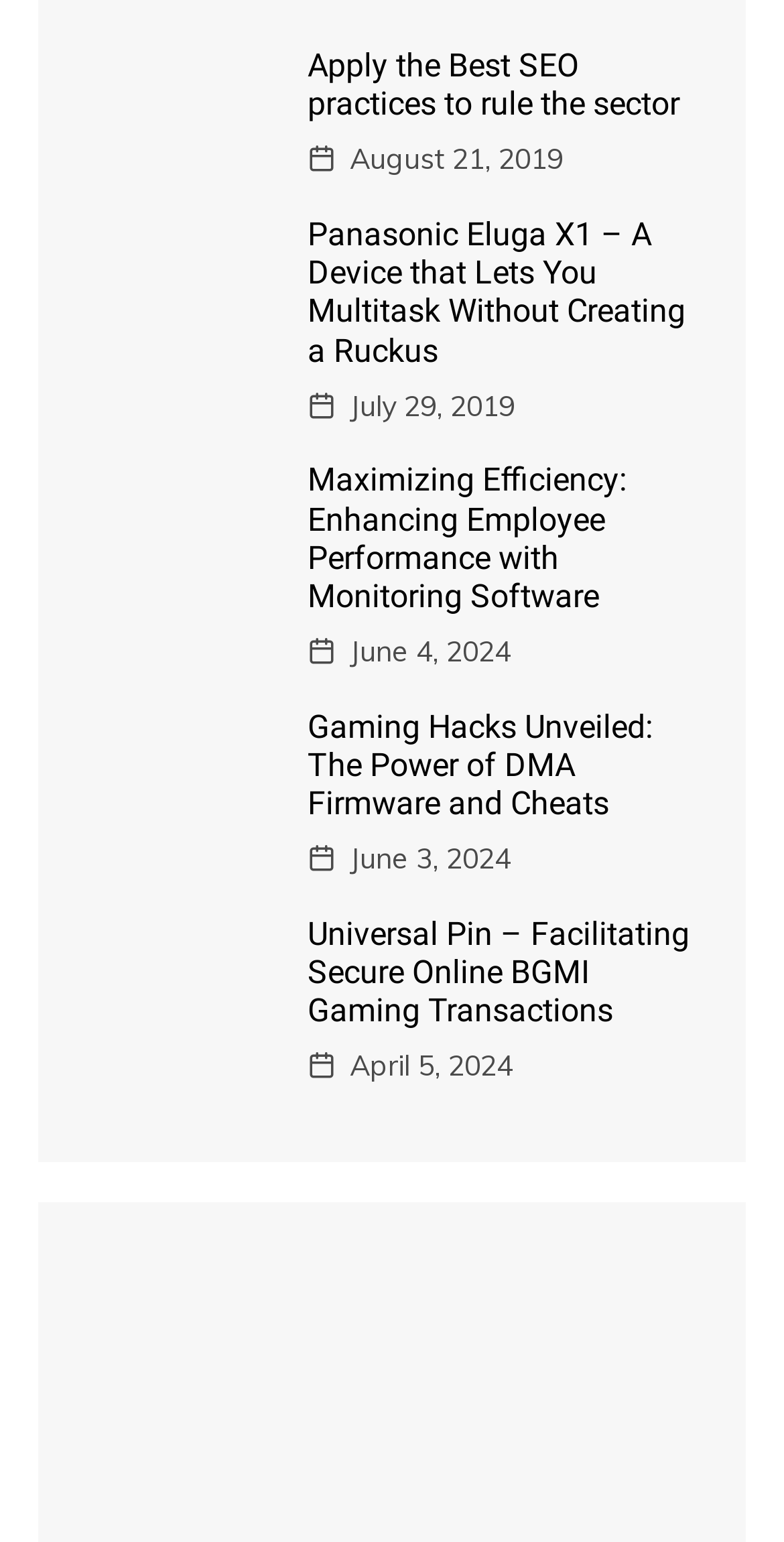Identify the bounding box of the UI element described as follows: "June 3, 2024". Provide the coordinates as four float numbers in the range of 0 to 1 [left, top, right, bottom].

[0.446, 0.543, 0.651, 0.572]